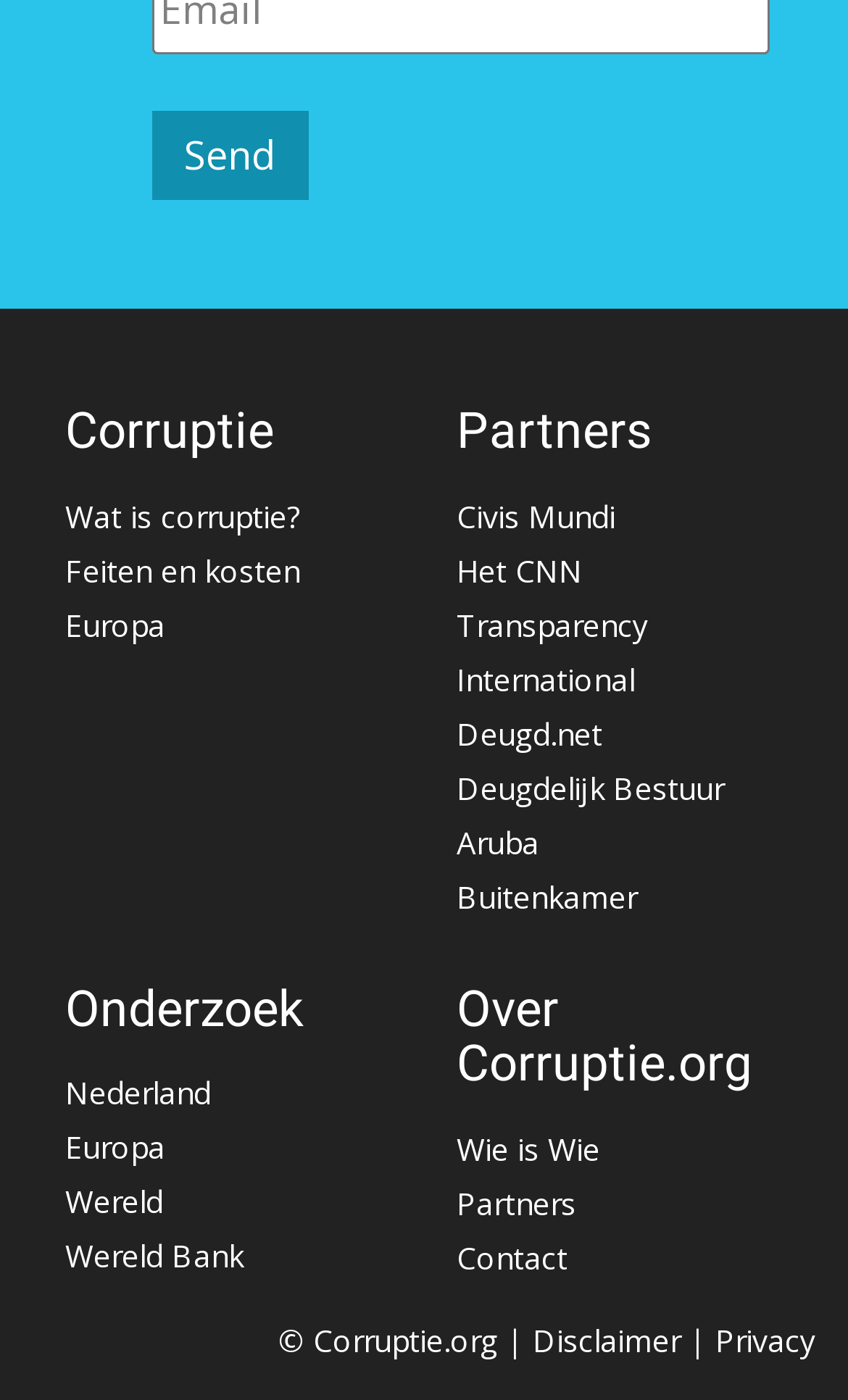Reply to the question with a single word or phrase:
What is the copyright information at the bottom of the webpage?

© Corruptie.org